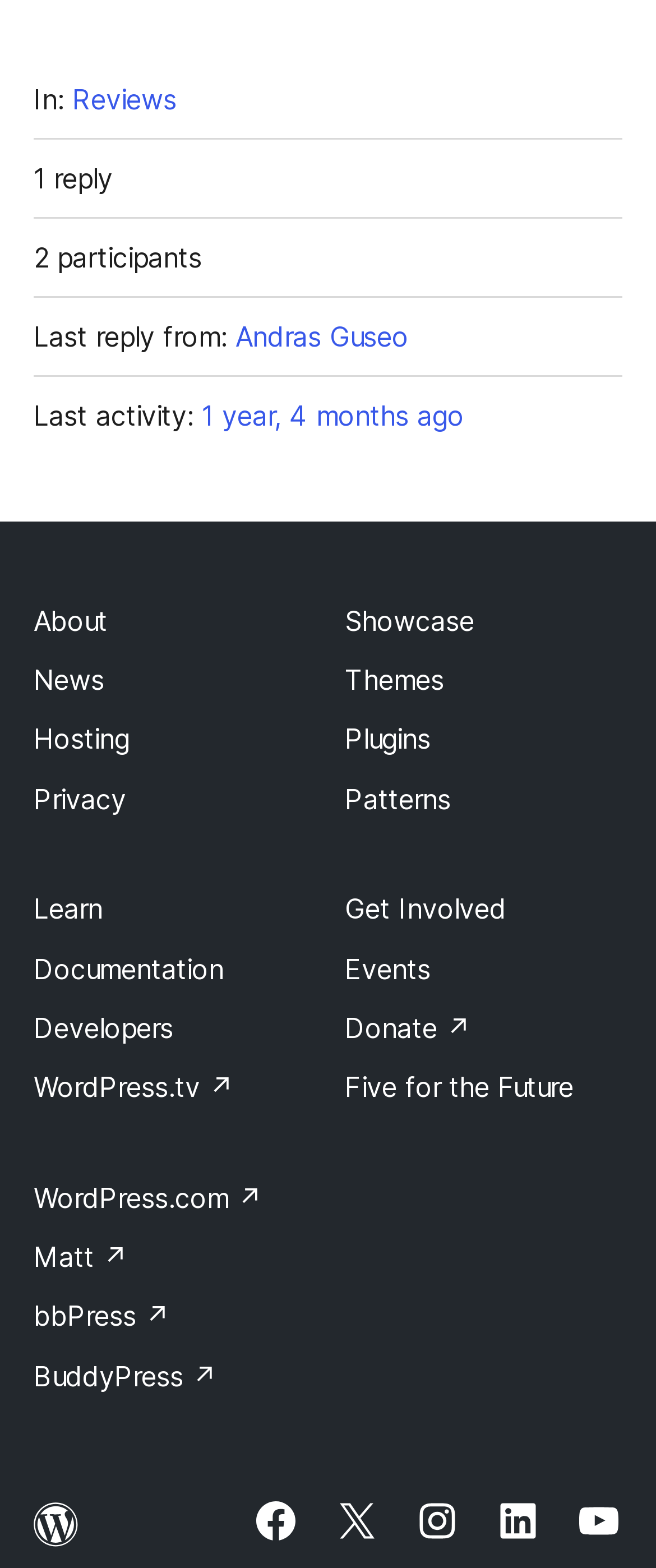Provide the bounding box coordinates of the HTML element described as: "Visit our Instagram account". The bounding box coordinates should be four float numbers between 0 and 1, i.e., [left, top, right, bottom].

[0.631, 0.955, 0.703, 0.985]